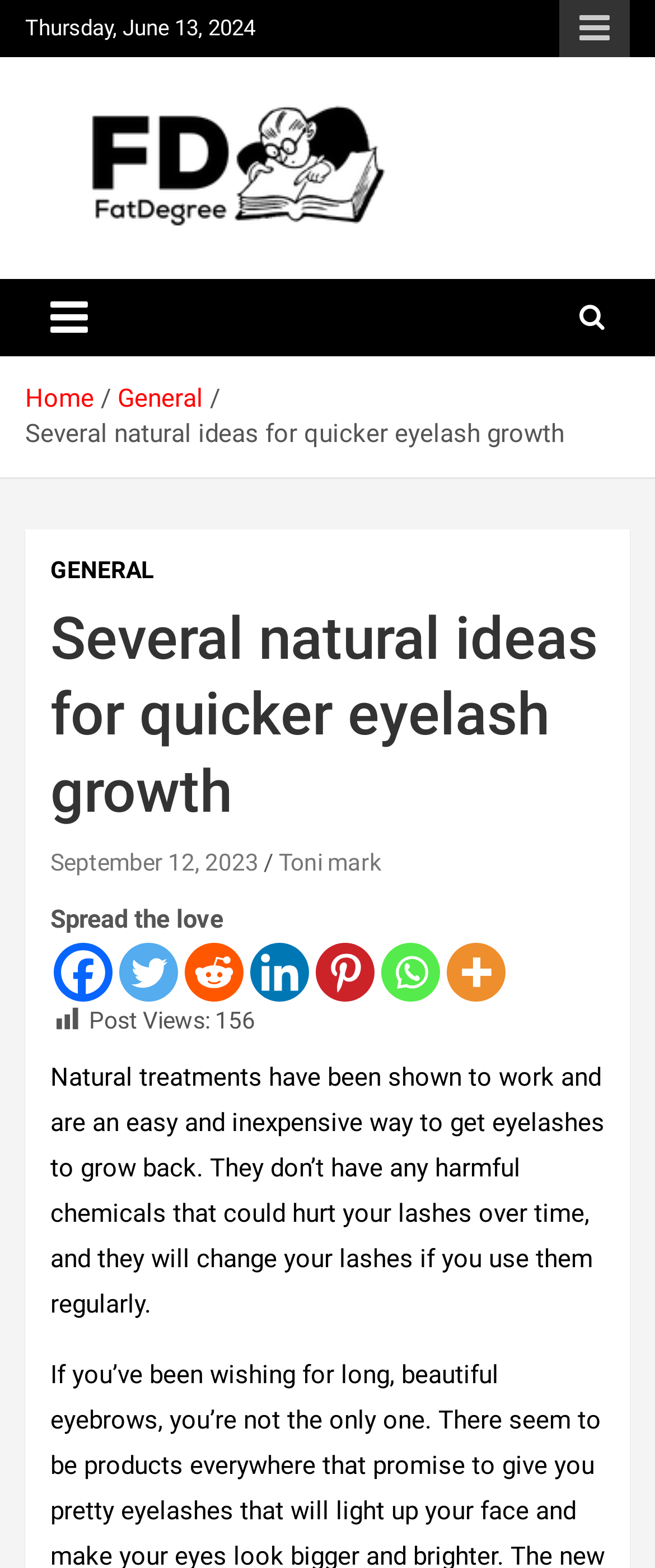What is the date of the post?
Please answer the question with a single word or phrase, referencing the image.

September 12, 2023